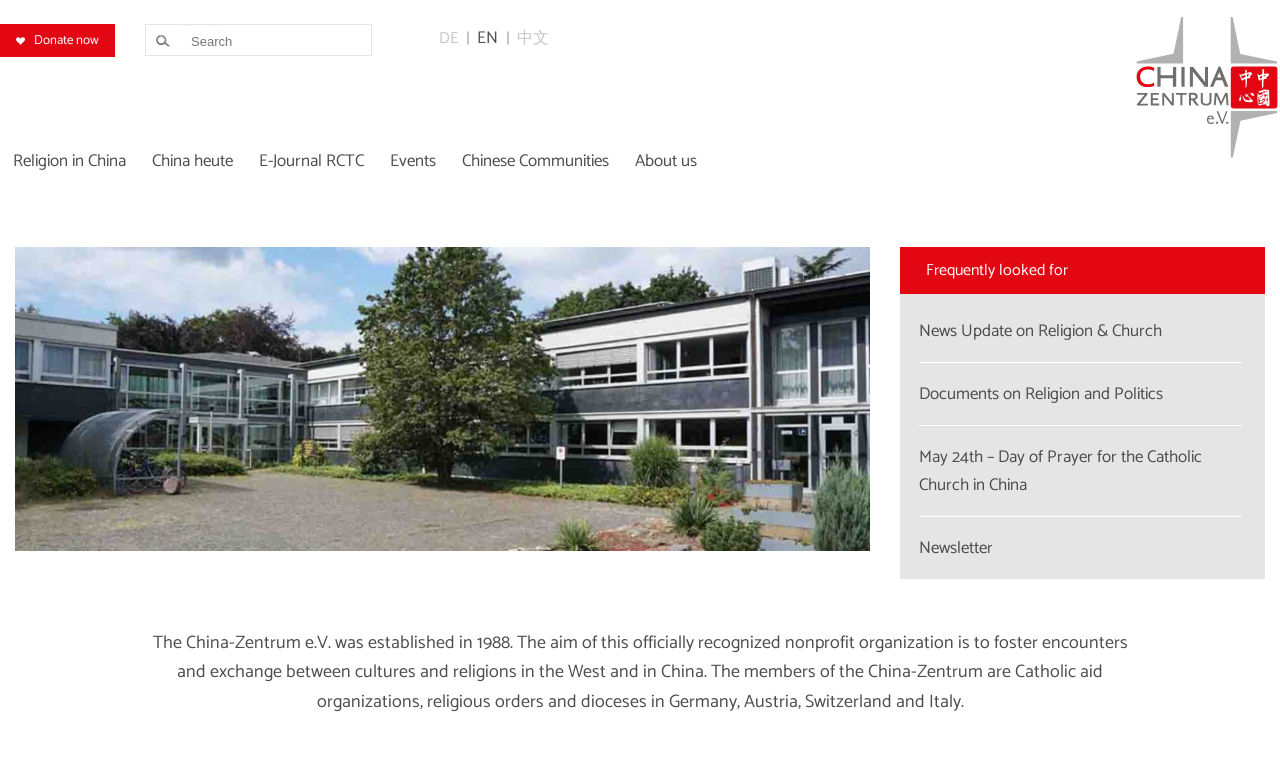Determine the bounding box for the described UI element: "Documents on Religion and Politics".

[0.718, 0.489, 0.909, 0.525]